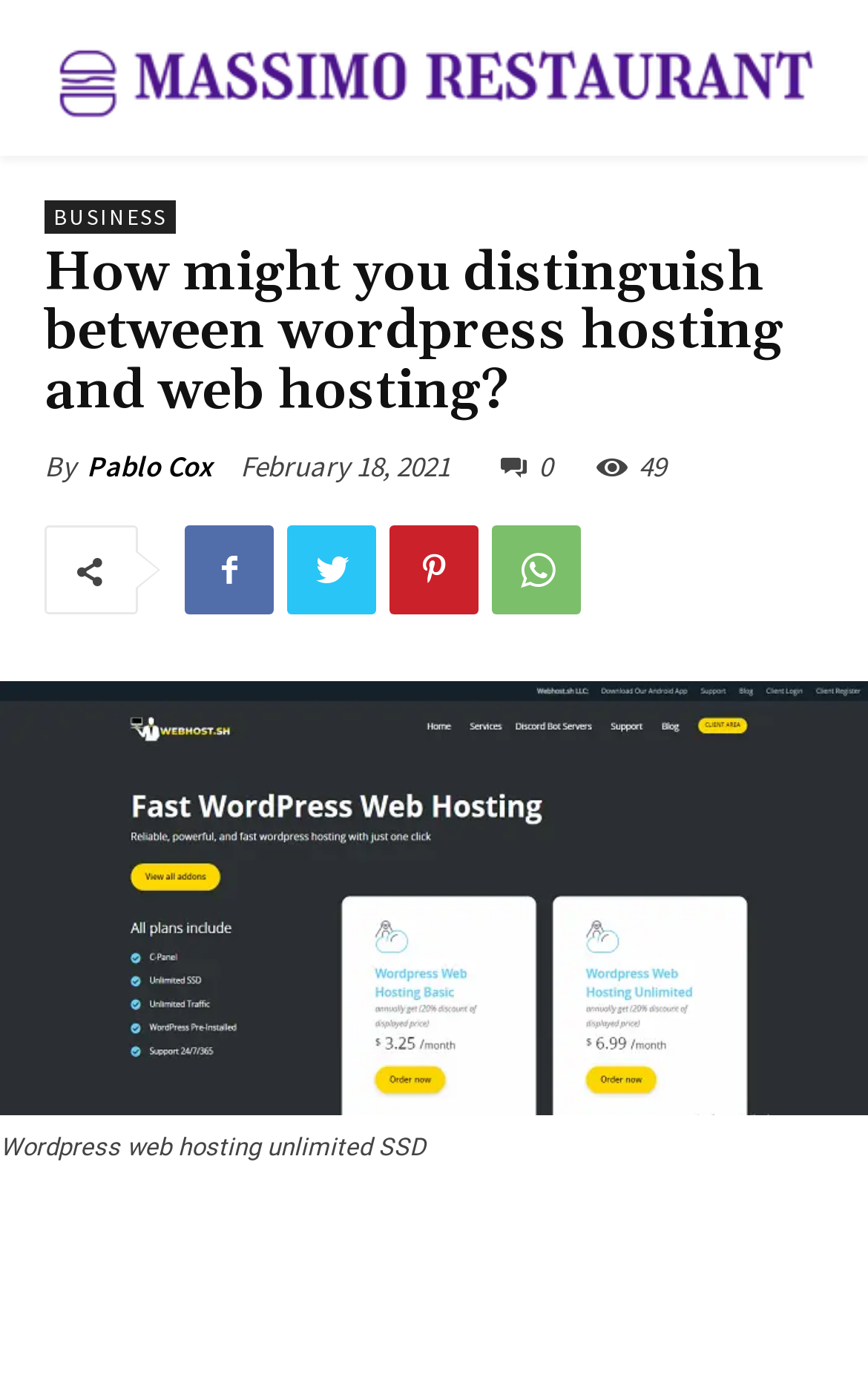Using the description "Pablo Cox", locate and provide the bounding box of the UI element.

[0.1, 0.32, 0.244, 0.352]